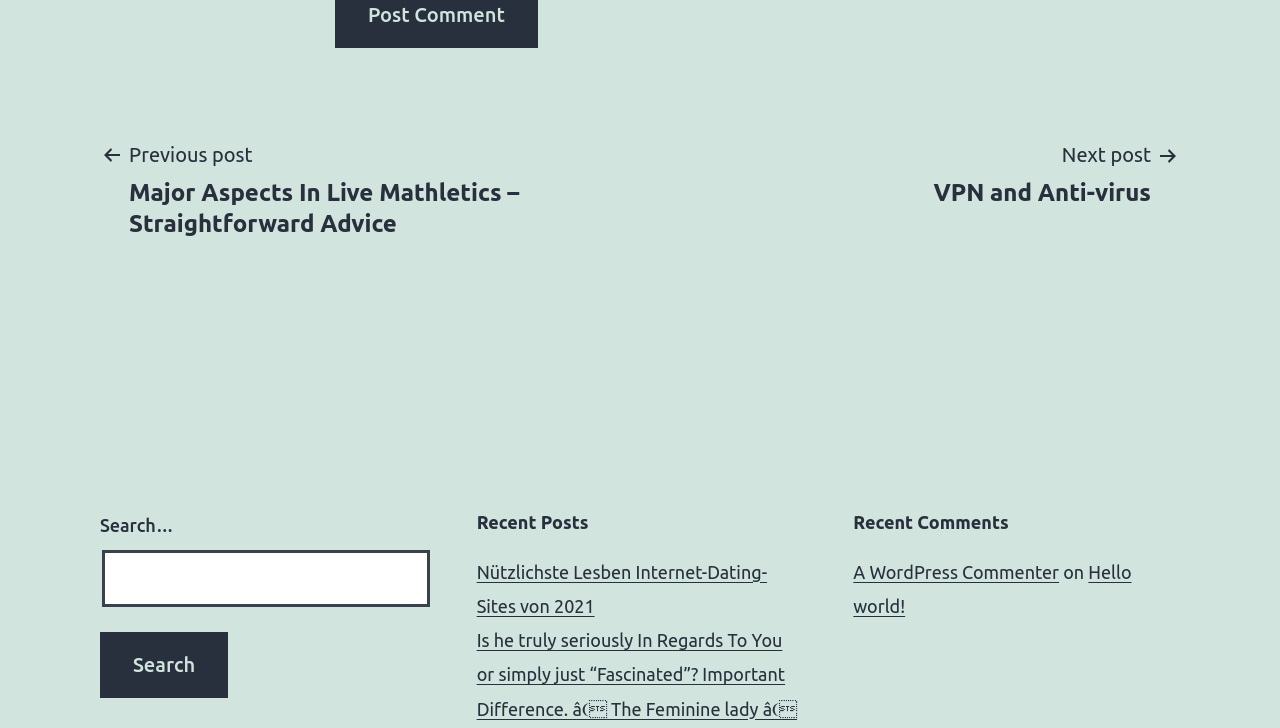Please provide the bounding box coordinates in the format (top-left x, top-left y, bottom-right x, bottom-right y). Remember, all values are floating point numbers between 0 and 1. What is the bounding box coordinate of the region described as: Hello world!

[0.667, 0.772, 0.884, 0.846]